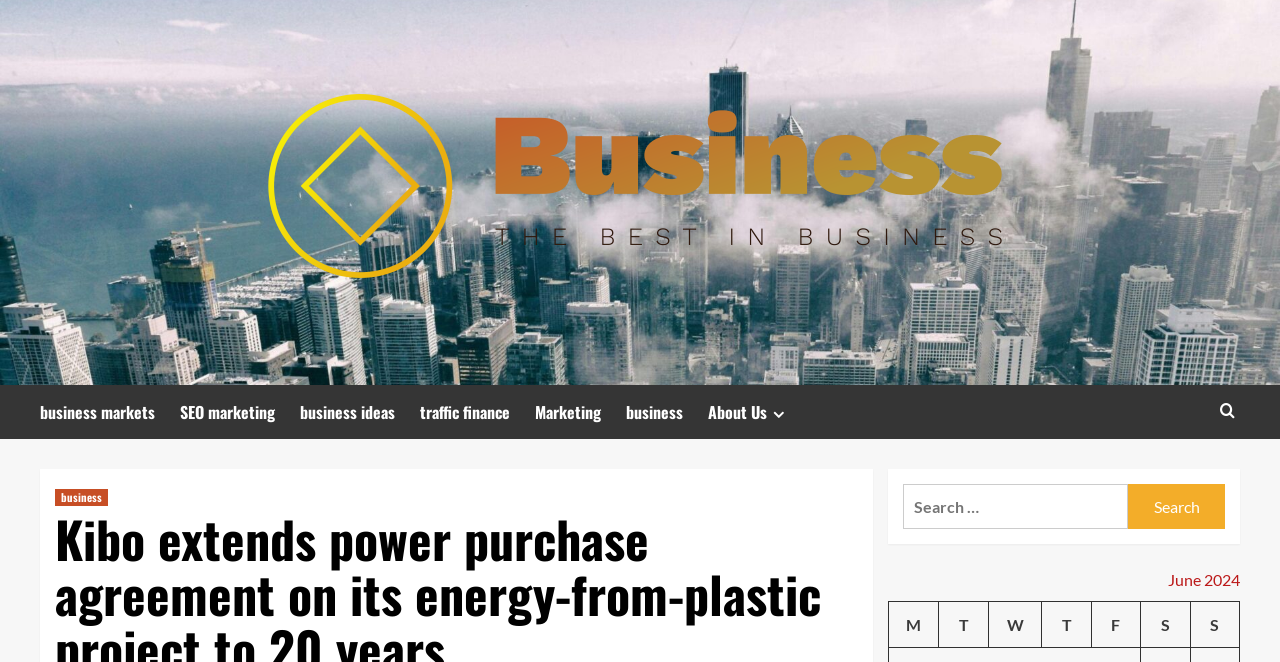Please determine the bounding box coordinates of the element's region to click in order to carry out the following instruction: "Click on the 'business' link". The coordinates should be four float numbers between 0 and 1, i.e., [left, top, right, bottom].

[0.489, 0.582, 0.553, 0.663]